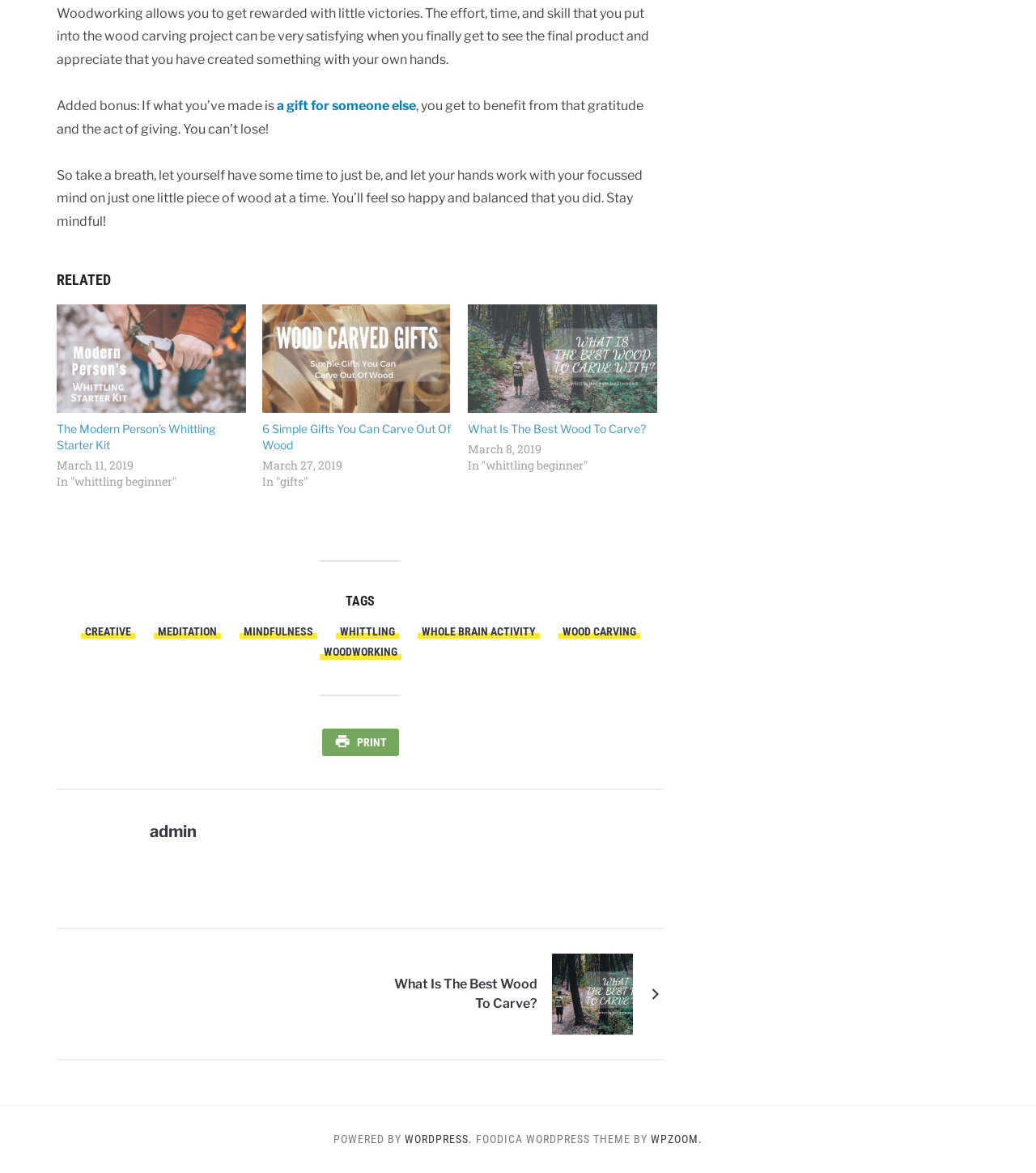Answer this question in one word or a short phrase: What is the name of the WordPress theme used by this website?

Foodica